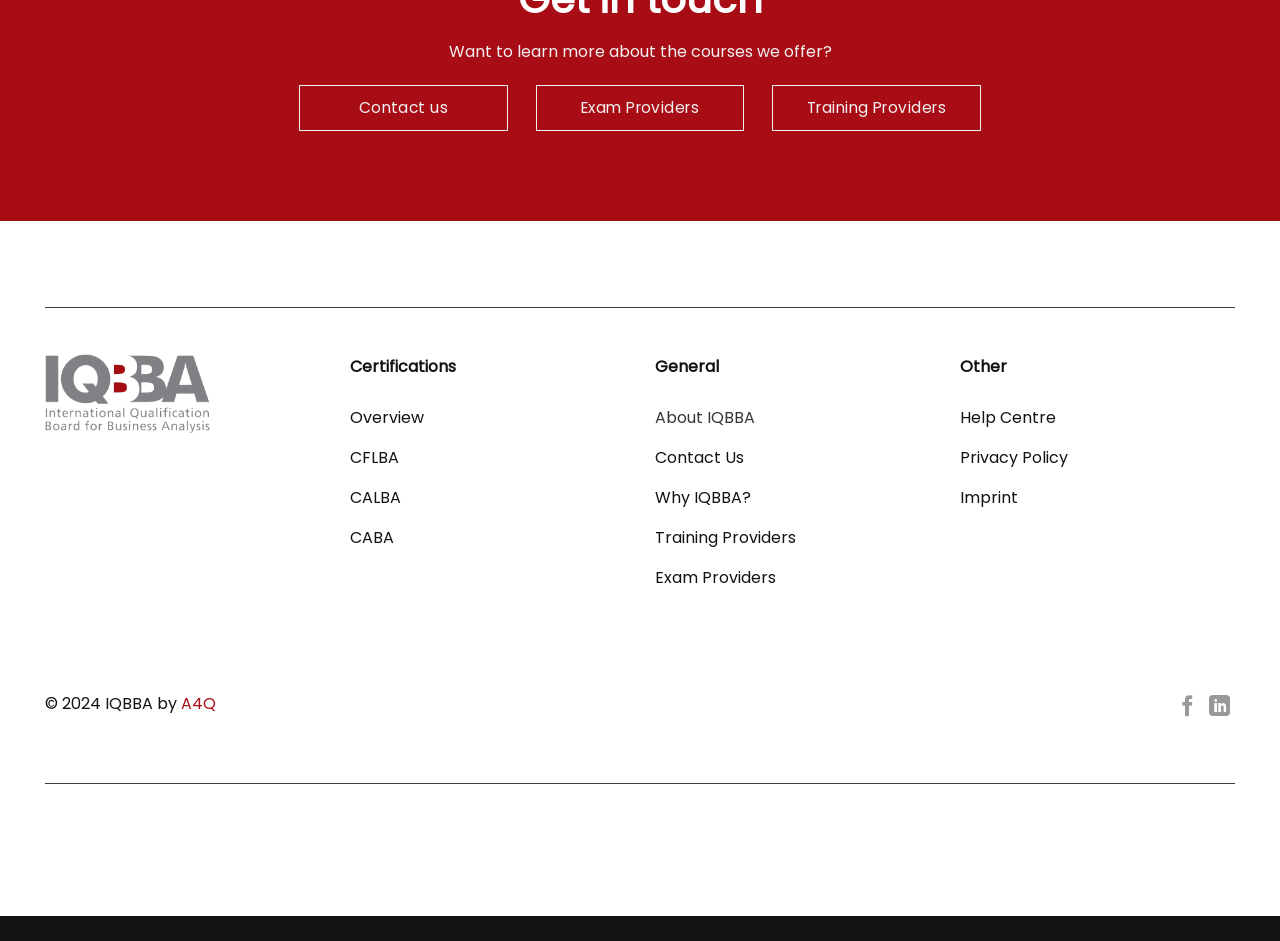Provide the bounding box coordinates of the HTML element described by the text: "Contact Us".

[0.512, 0.468, 0.727, 0.511]